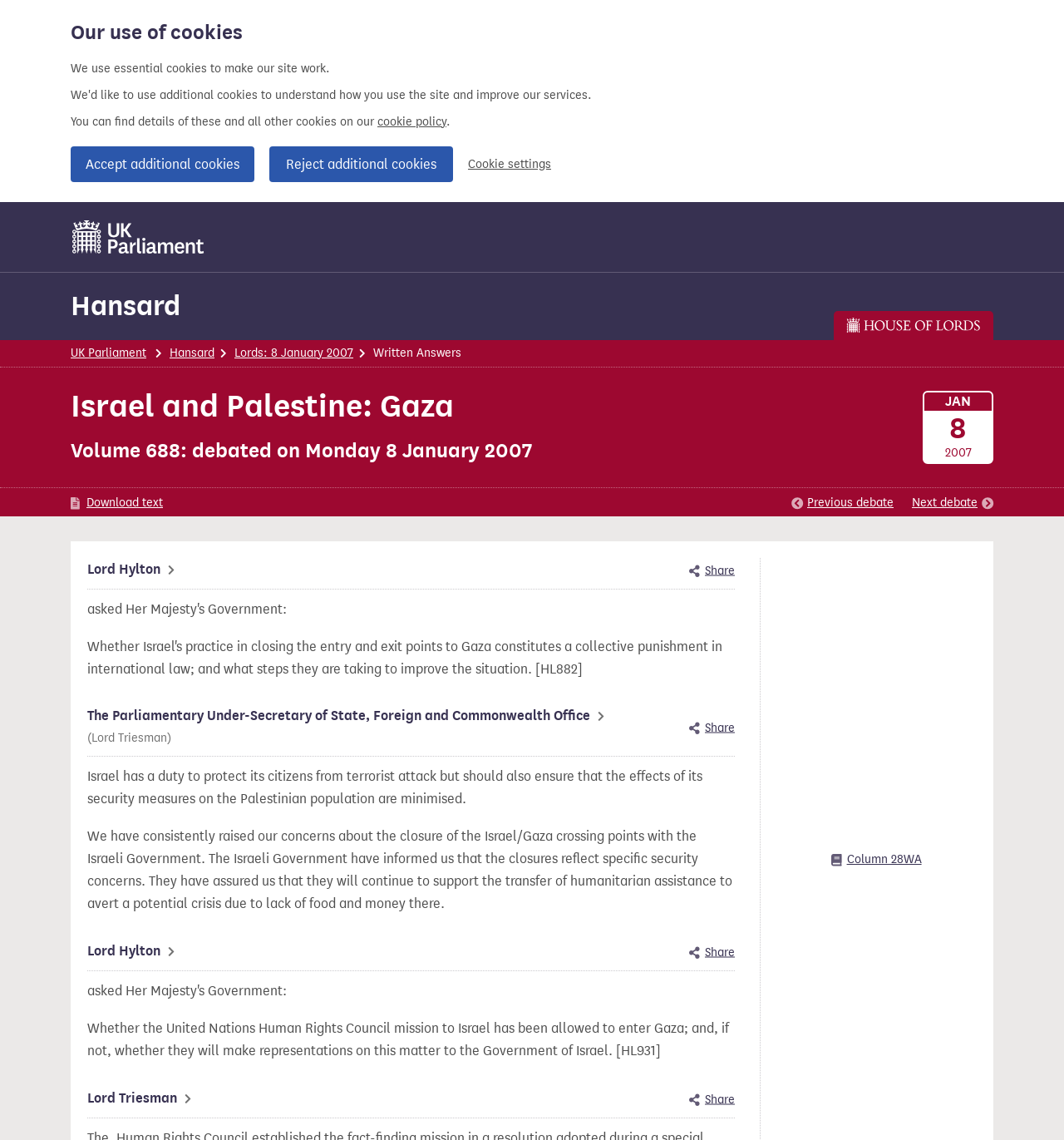Please determine the bounding box coordinates of the section I need to click to accomplish this instruction: "View previous debate".

[0.744, 0.433, 0.84, 0.449]